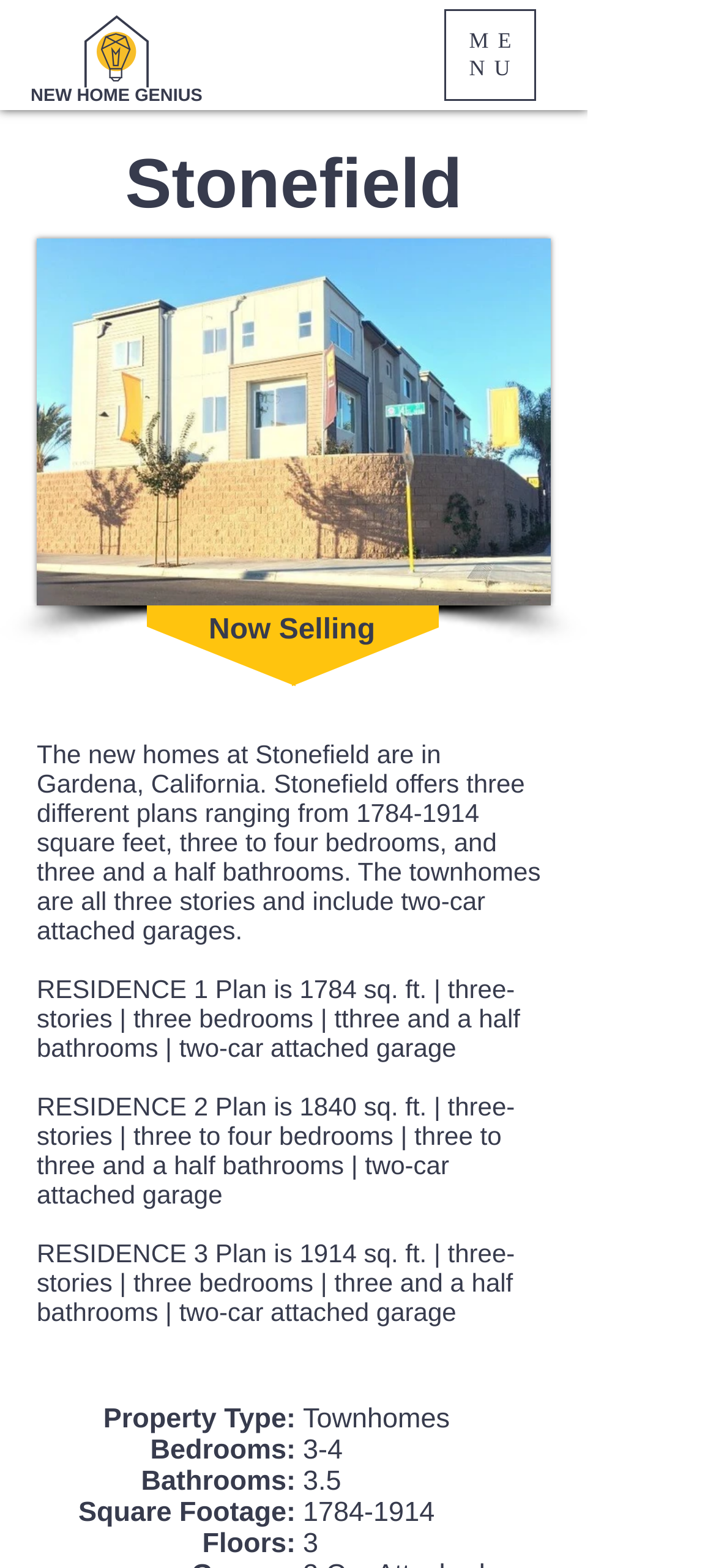Provide a one-word or short-phrase answer to the question:
What type of property is Stonefield?

Townhomes